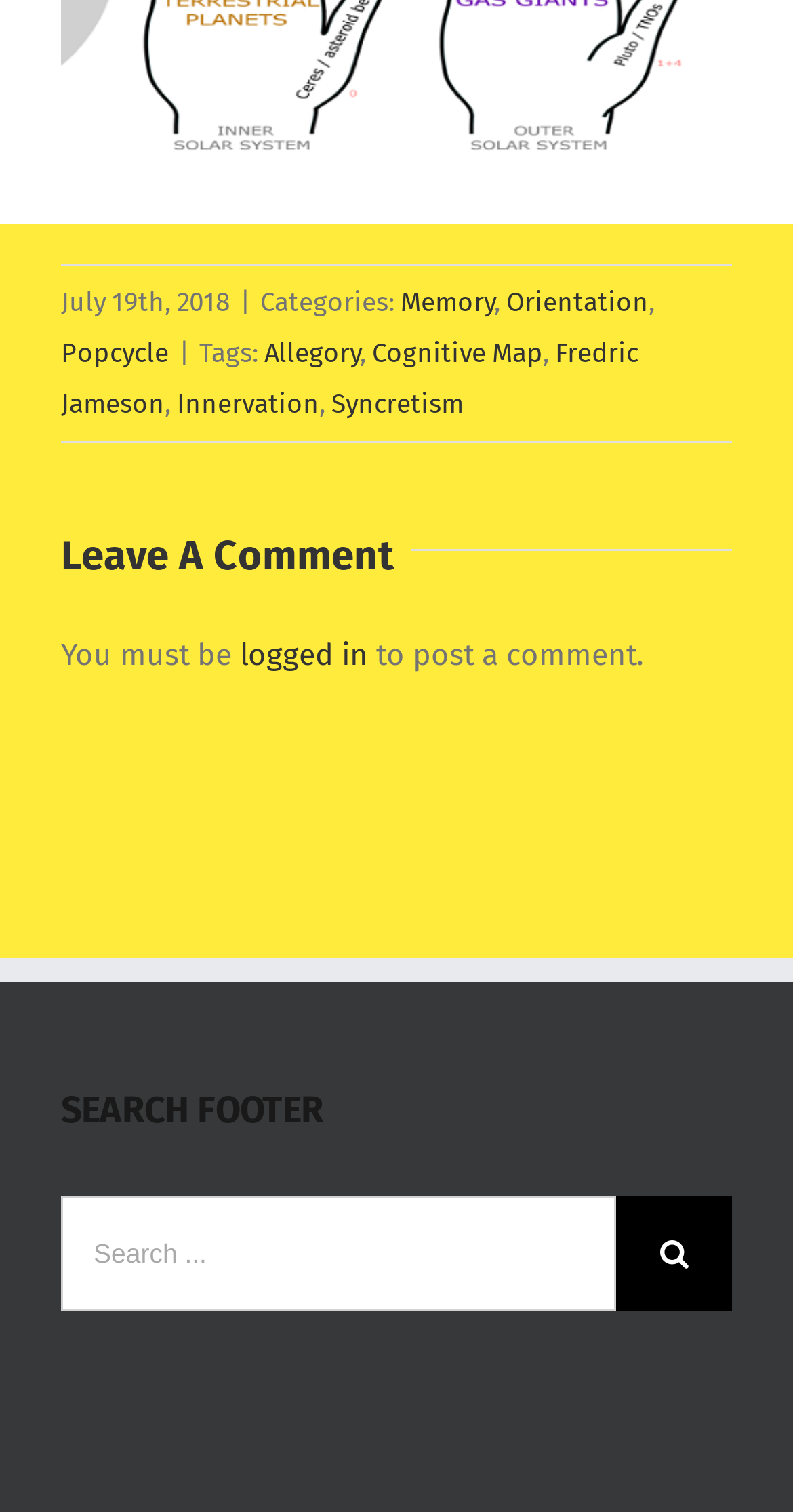What is the date mentioned on the webpage?
By examining the image, provide a one-word or phrase answer.

July 19th, 2018